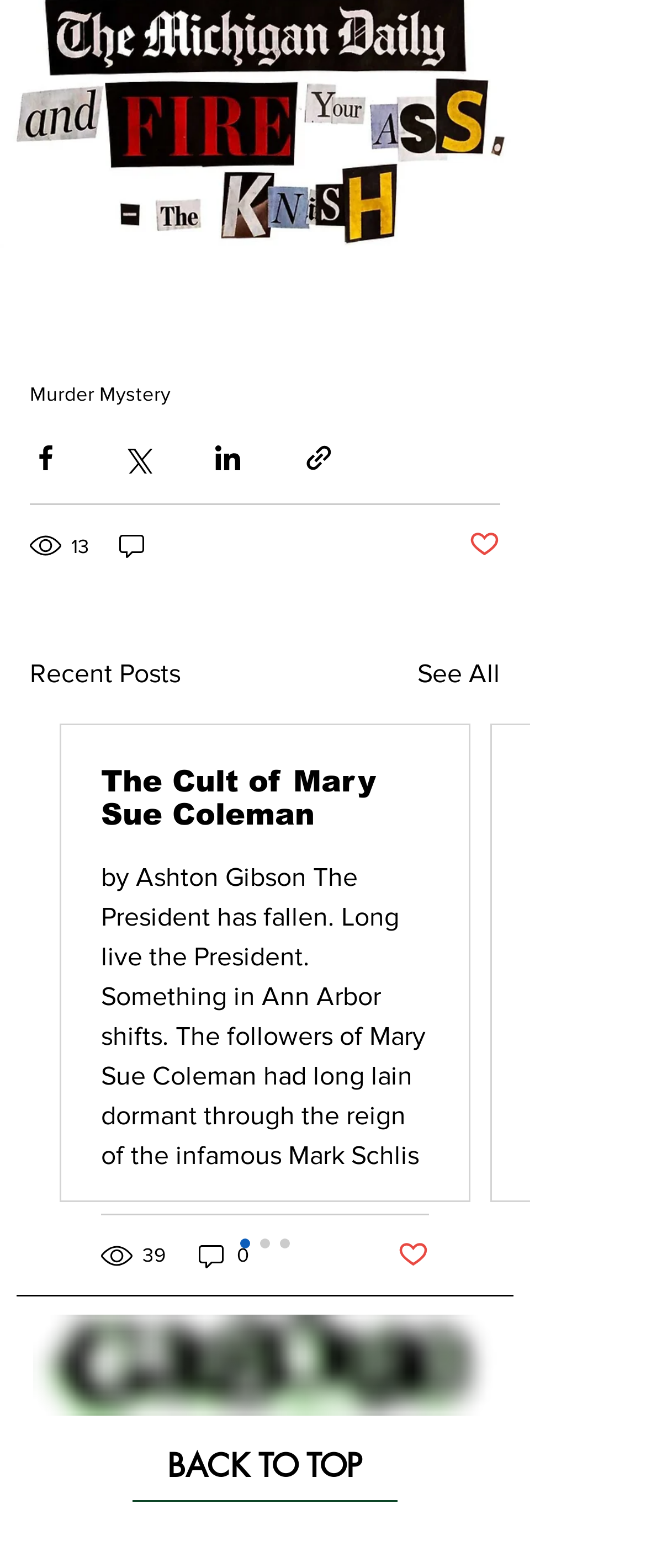What is the purpose of the button with a Facebook icon?
Provide an in-depth and detailed explanation in response to the question.

The button with a Facebook icon is a share button, which allows users to share the content on Facebook. It is located at the top of the page with a bounding box coordinate of [0.046, 0.282, 0.095, 0.302].